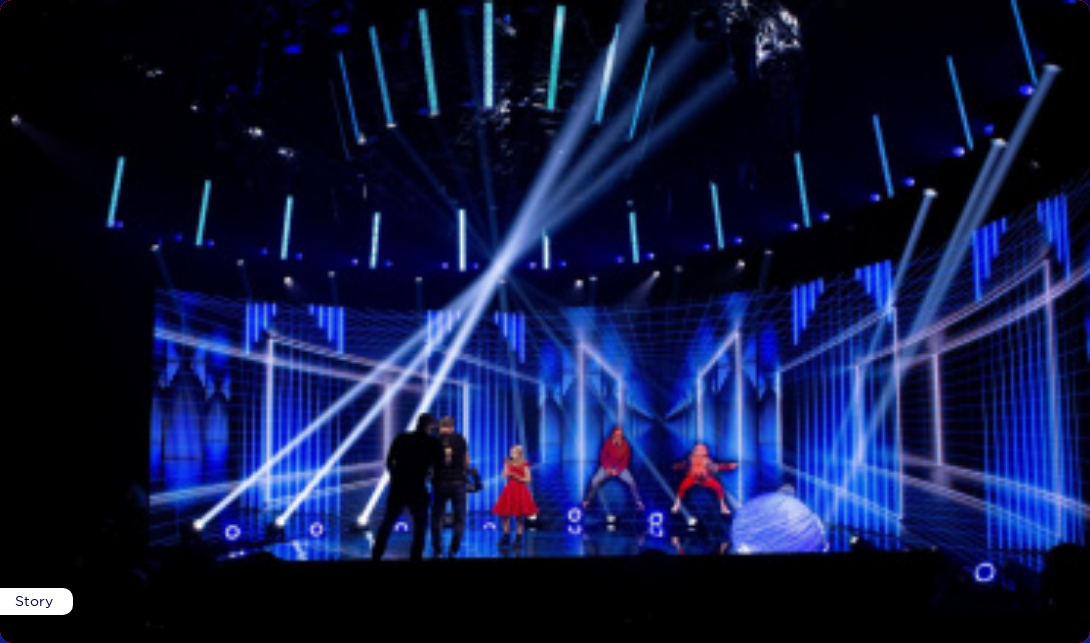How many people are in the foreground? From the image, respond with a single word or brief phrase.

two